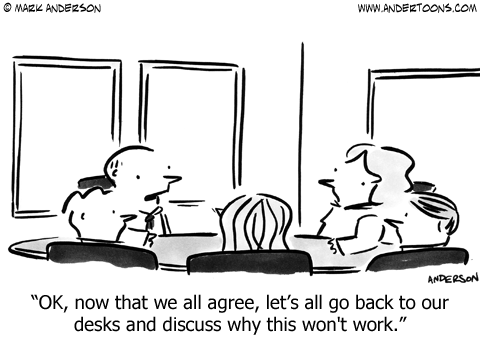Answer the question below with a single word or a brief phrase: 
What is the irony depicted in the cartoon?

Consensus but no action